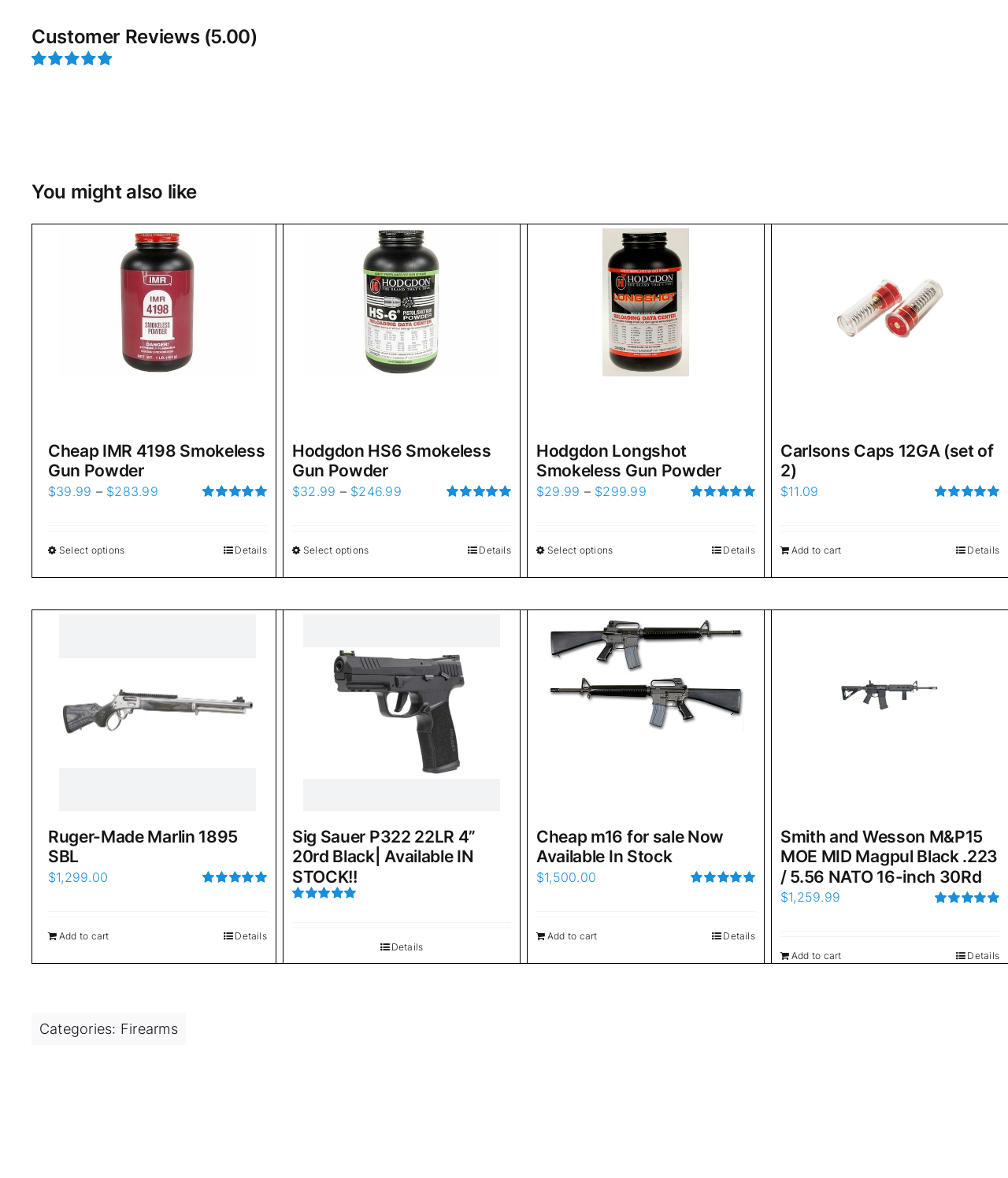What is the price range of the products?
Based on the image, answer the question with as much detail as possible.

I looked at the prices listed next to each product and found the minimum price to be $11.09 and the maximum price to be $1,500.00.